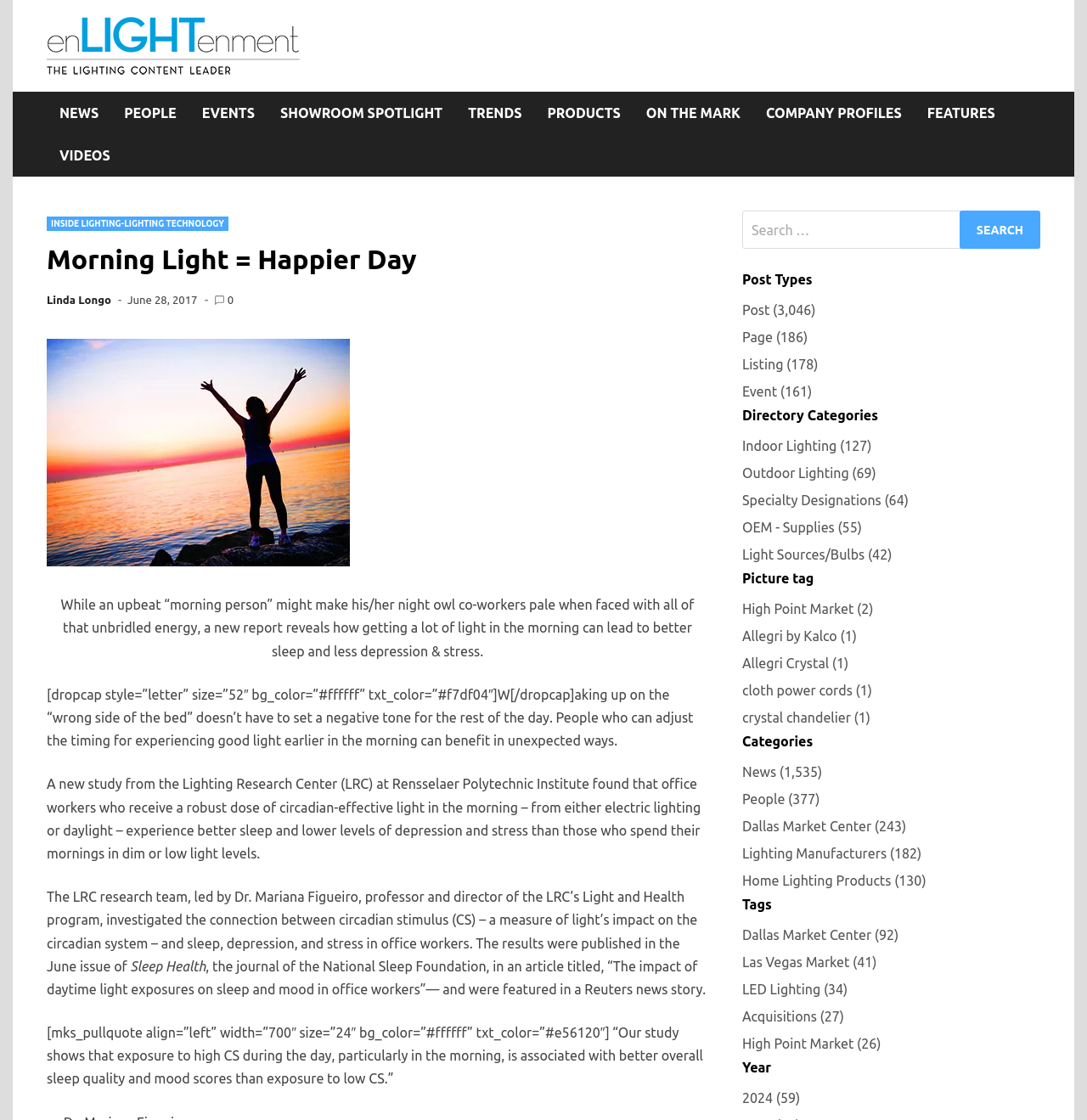Based on the element description "OEM - Supplies (55)", predict the bounding box coordinates of the UI element.

[0.683, 0.46, 0.793, 0.481]